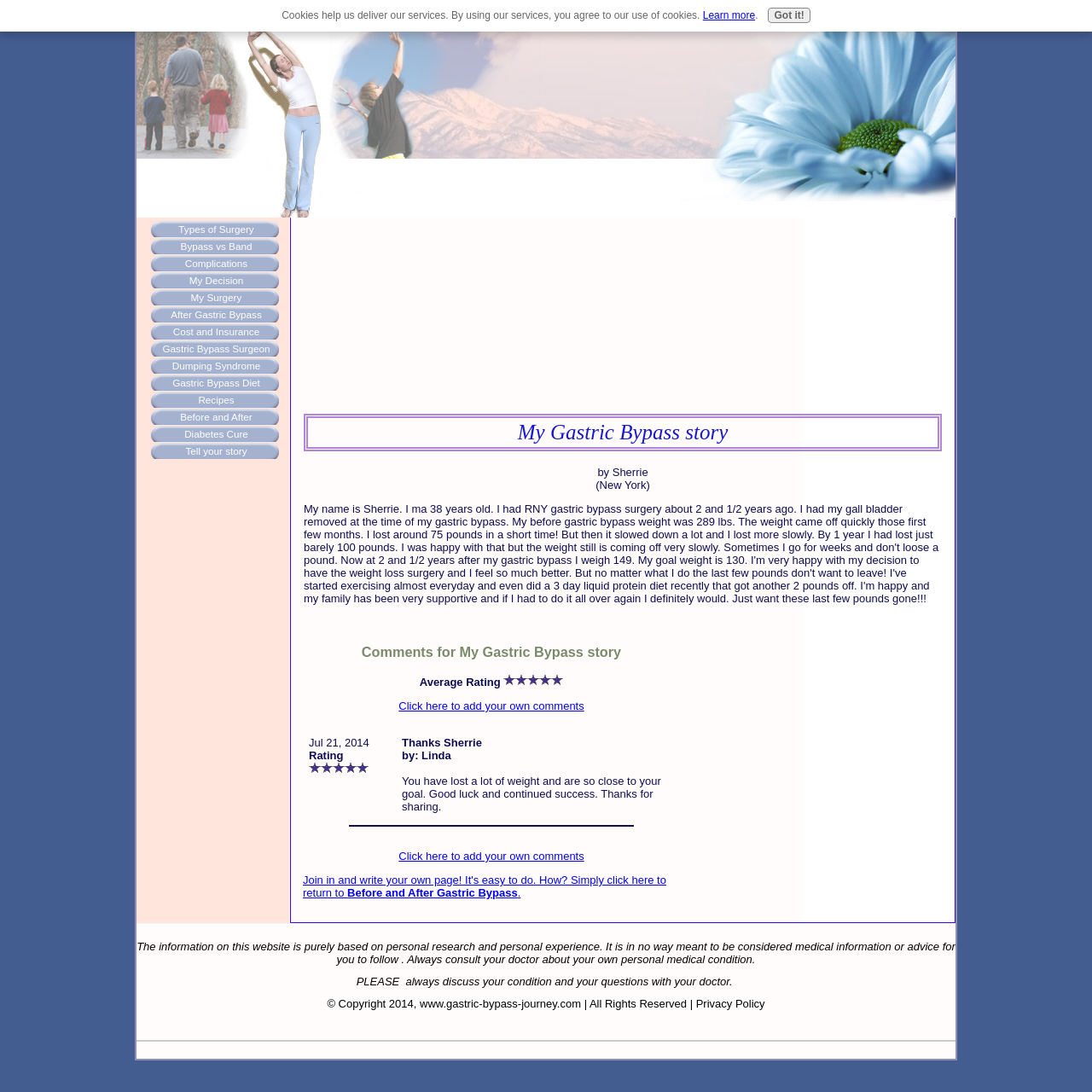Please provide a detailed answer to the question below by examining the image:
What is the author's name?

The author's name is mentioned in the static text 'by Sherrie' which is located below the heading 'My Gastric Bypass story'.